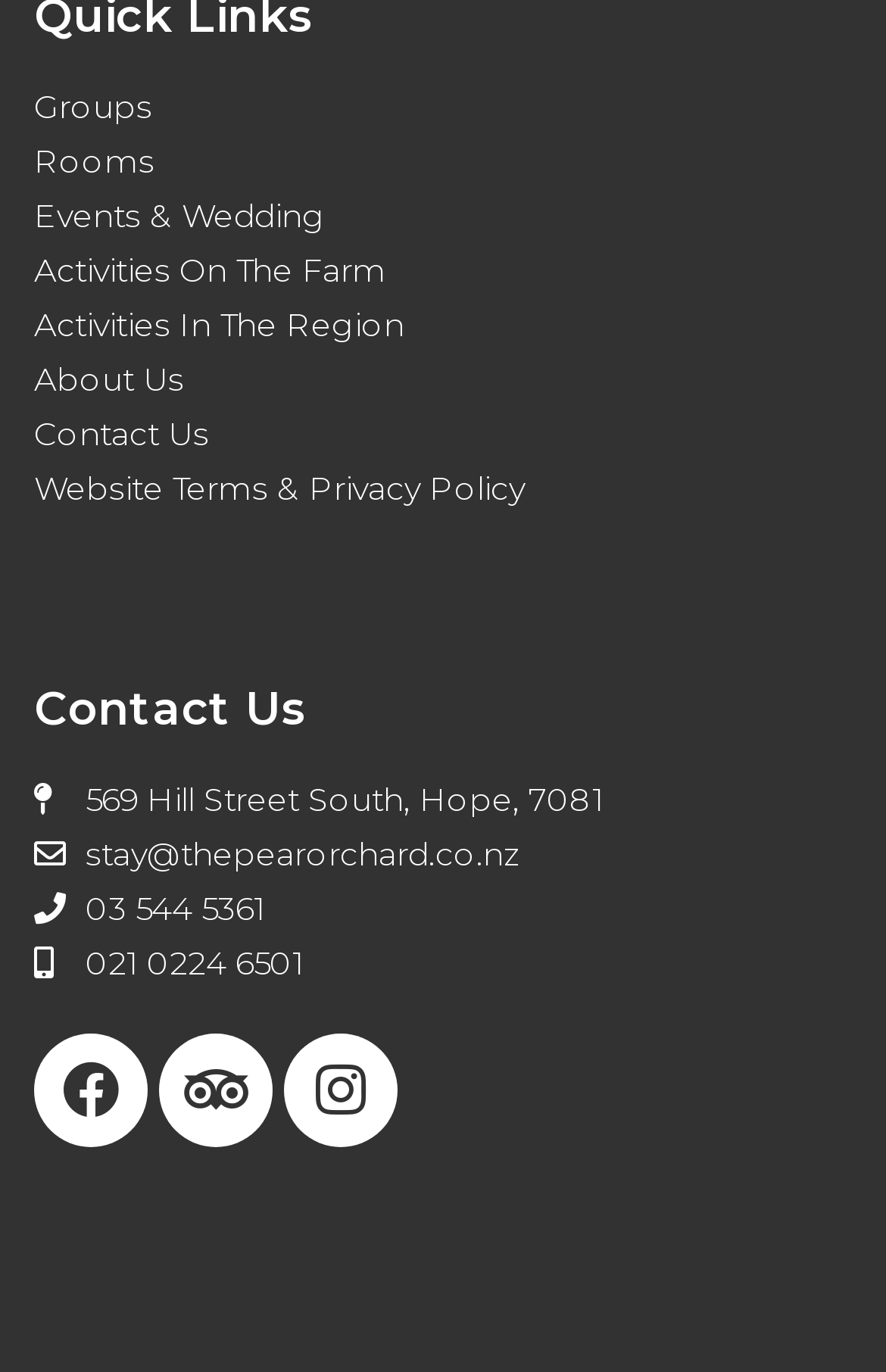Please provide a brief answer to the following inquiry using a single word or phrase:
What social media platforms does the farm have?

Facebook, Tripadvisor, Instagram